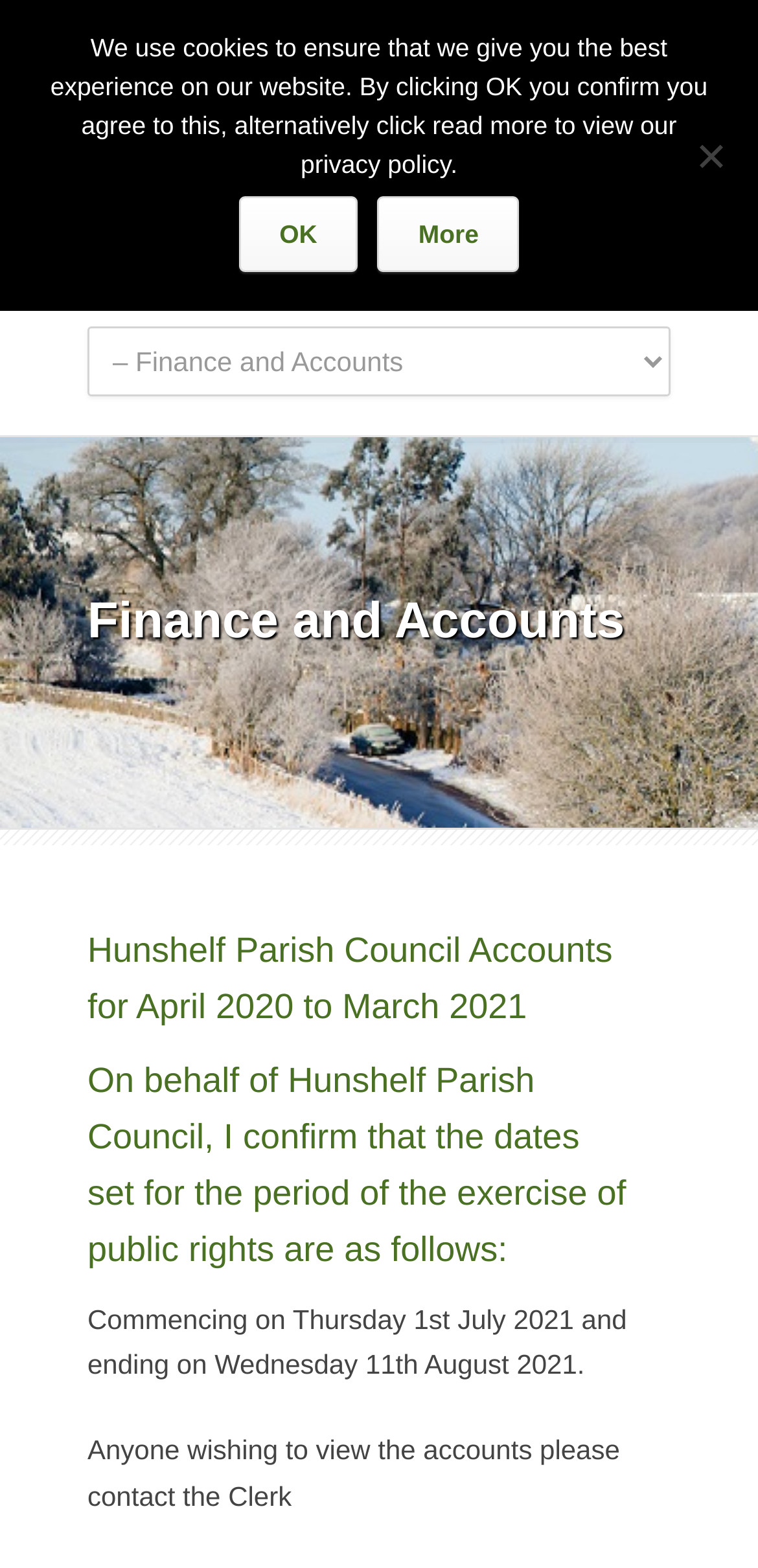Give the bounding box coordinates for the element described as: "alt="Hunshelf Parish Council"".

[0.115, 0.151, 0.885, 0.178]